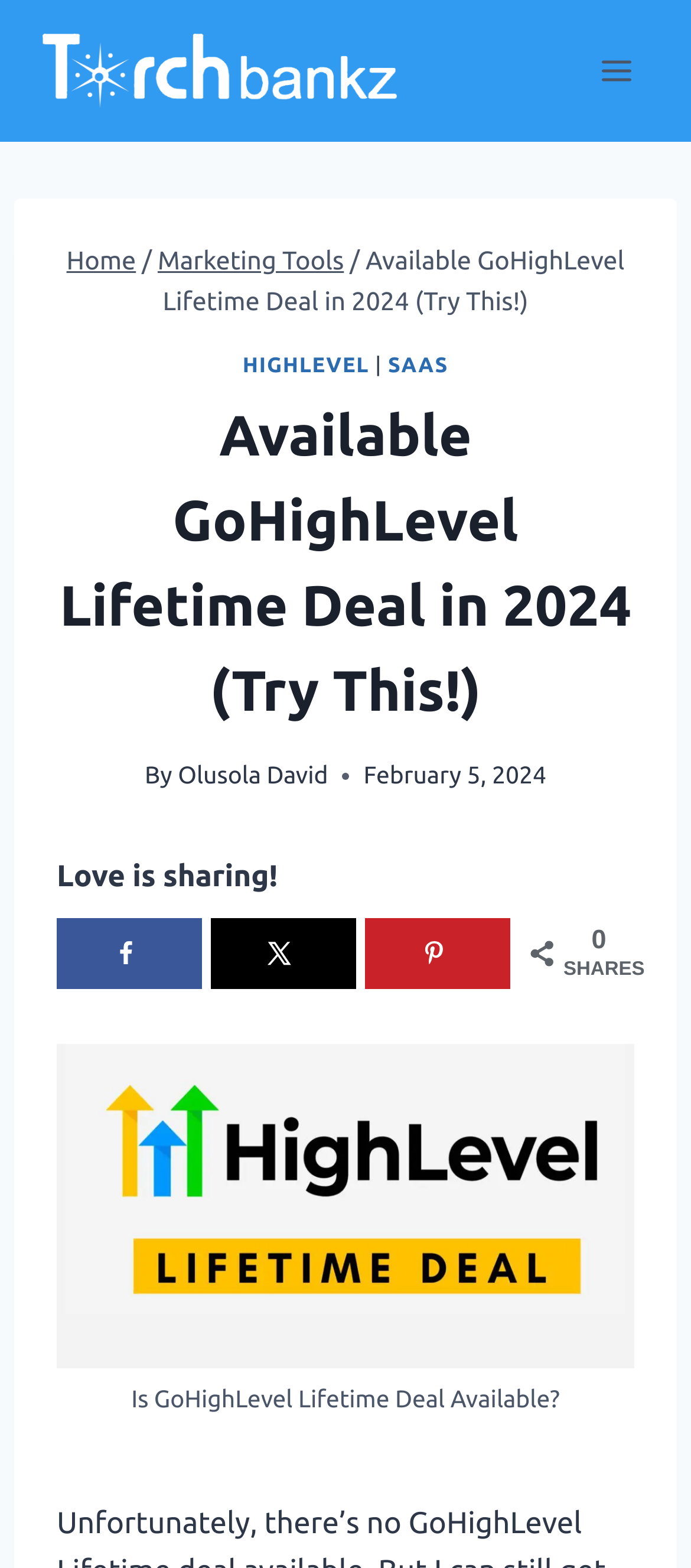Look at the image and answer the question in detail:
What is the name of the author?

The author's name can be found in the section below the breadcrumbs navigation, where it says 'By Olusola David'.